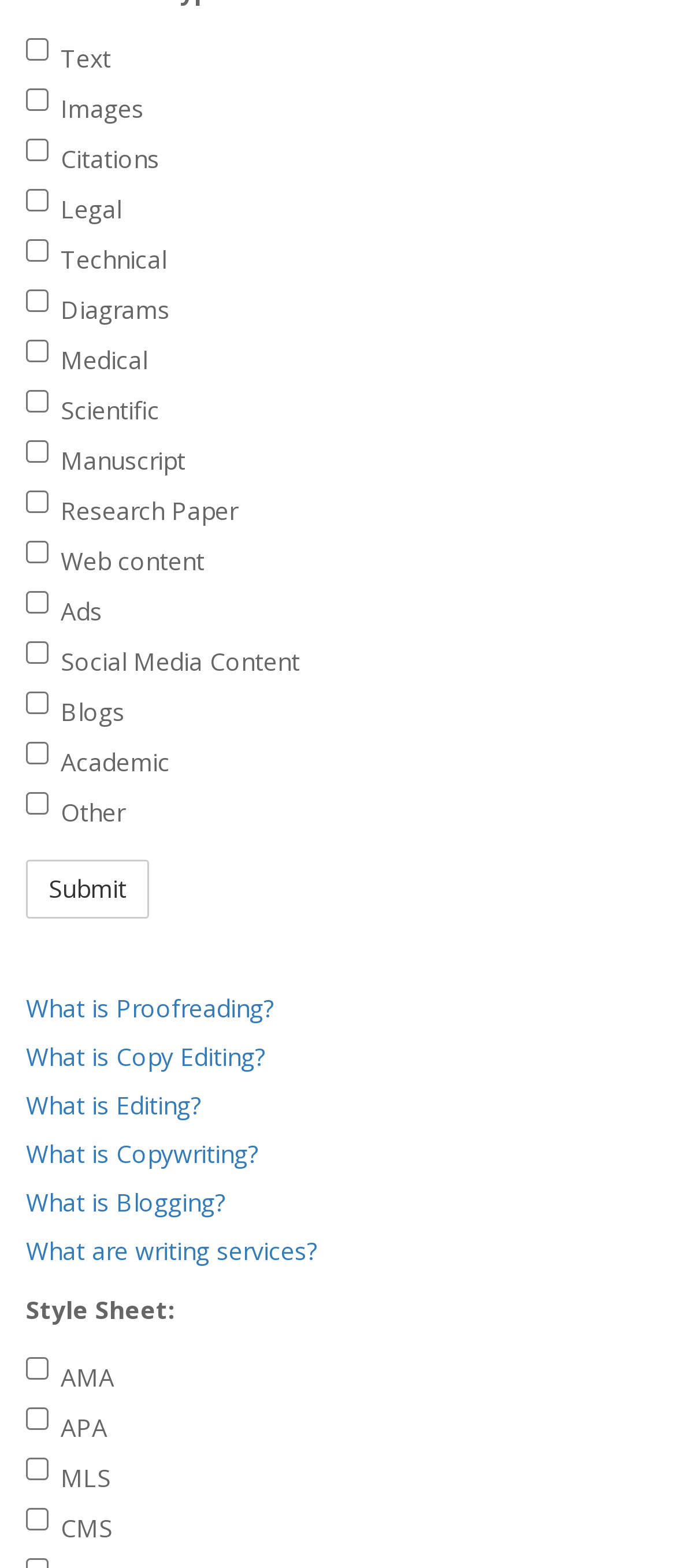Using the webpage screenshot, locate the HTML element that fits the following description and provide its bounding box: "parent_node: Blogs name="fld_5067012[opt15718765]" value="Blogs"".

[0.038, 0.441, 0.072, 0.456]